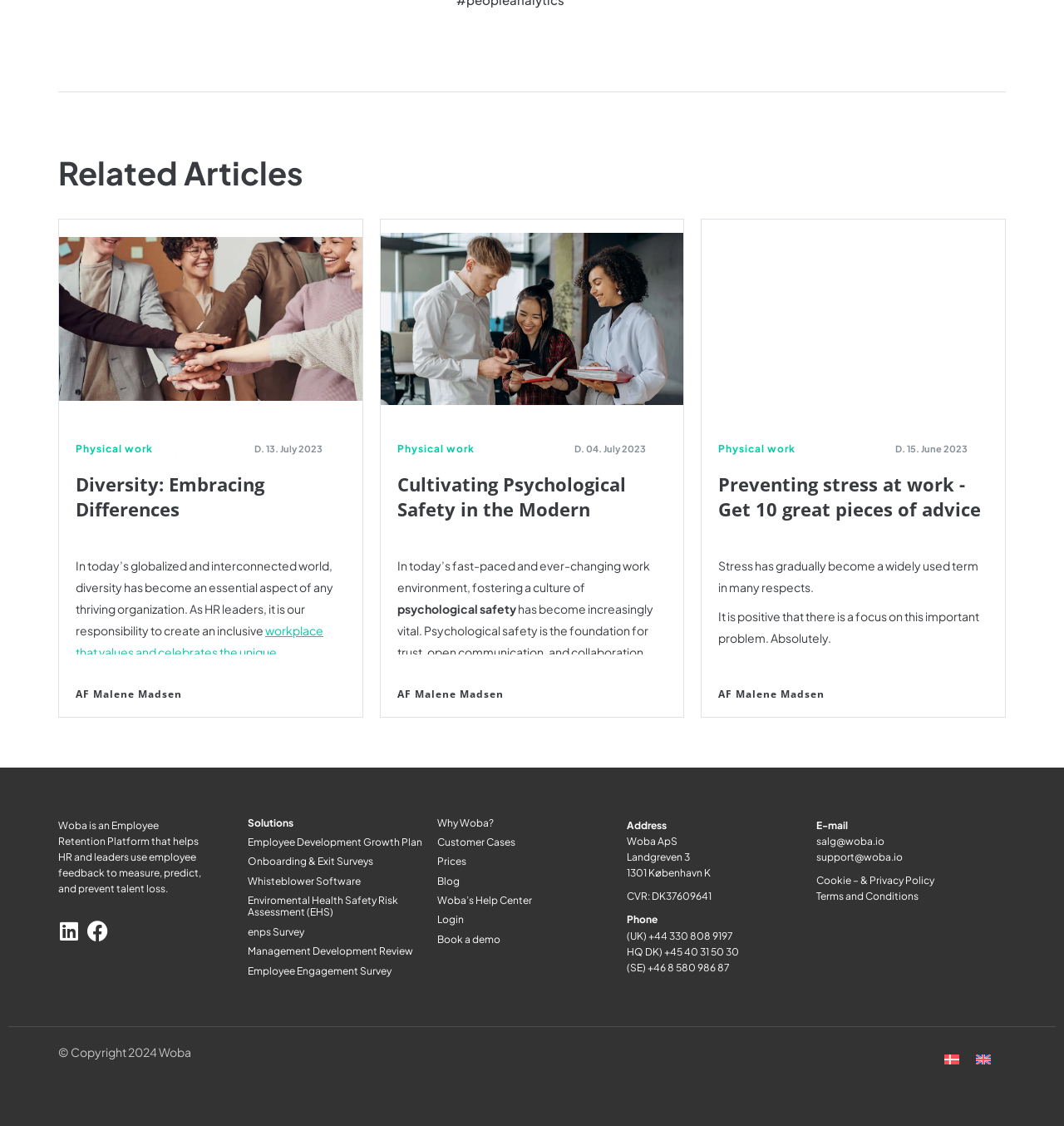What is the purpose of the 'Whisteblower Software'?
Based on the image, answer the question with a single word or brief phrase.

Not specified